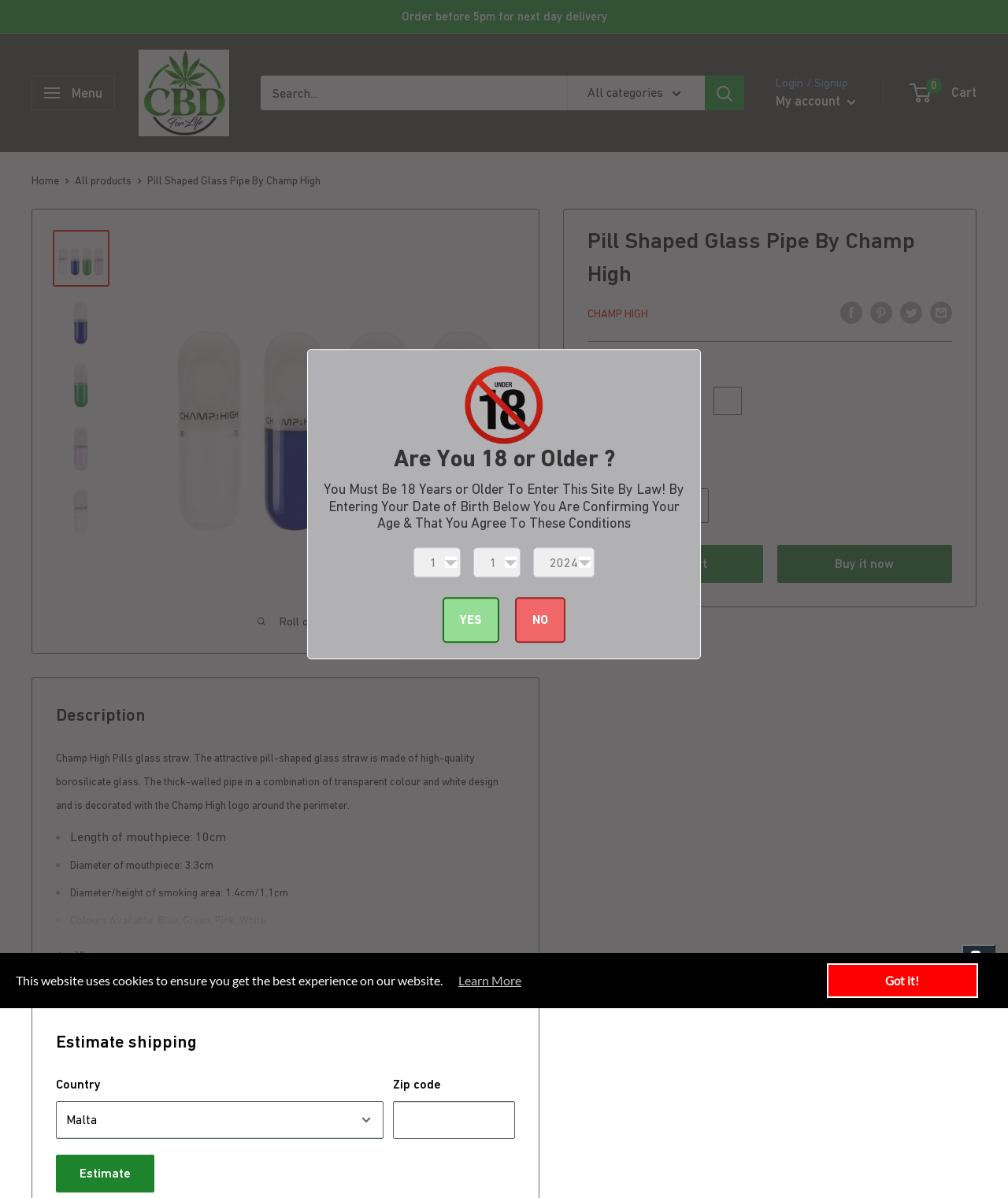Find the bounding box coordinates of the element to click in order to complete the given instruction: "Search for products."

[0.259, 0.063, 0.738, 0.092]